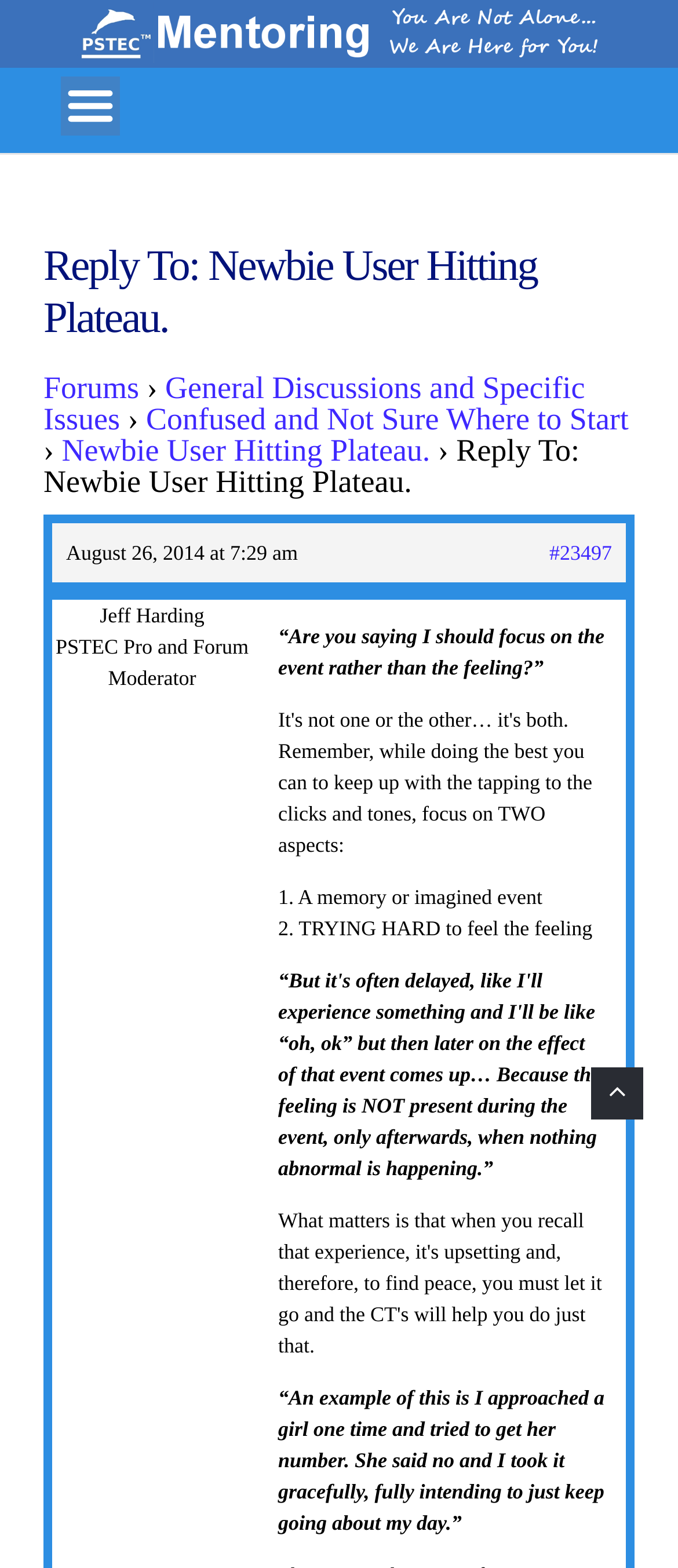From the webpage screenshot, predict the bounding box of the UI element that matches this description: "Newbie User Hitting Plateau.".

[0.091, 0.276, 0.634, 0.298]